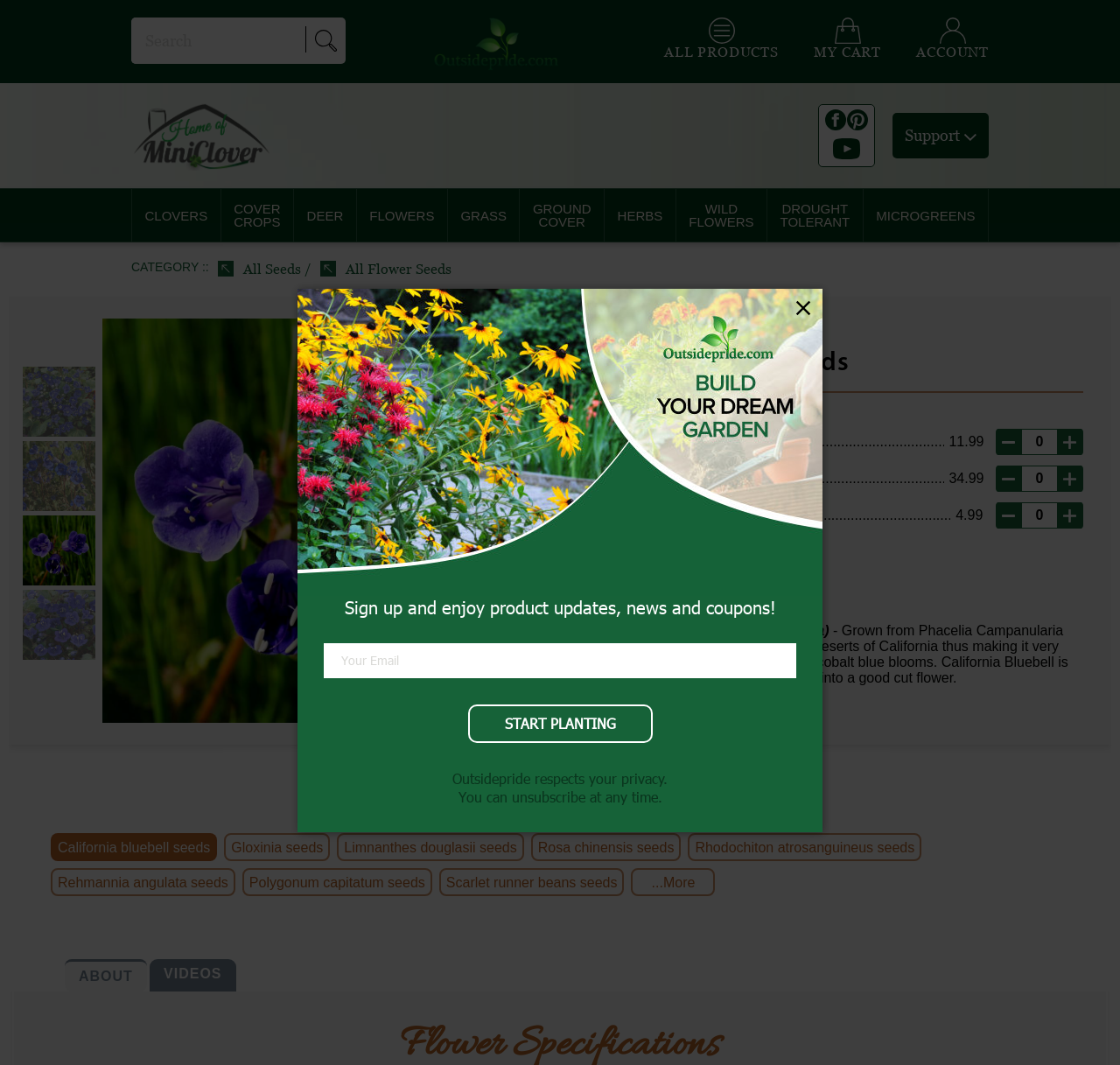Locate the bounding box coordinates of the element to click to perform the following action: 'Search for products'. The coordinates should be given as four float values between 0 and 1, in the form of [left, top, right, bottom].

[0.117, 0.016, 0.273, 0.06]